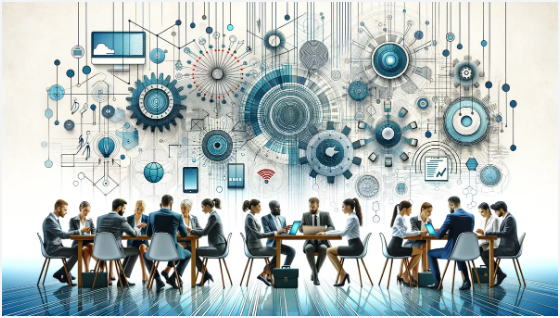Respond concisely with one word or phrase to the following query:
What is the purpose of the meeting?

Collaborative discussion